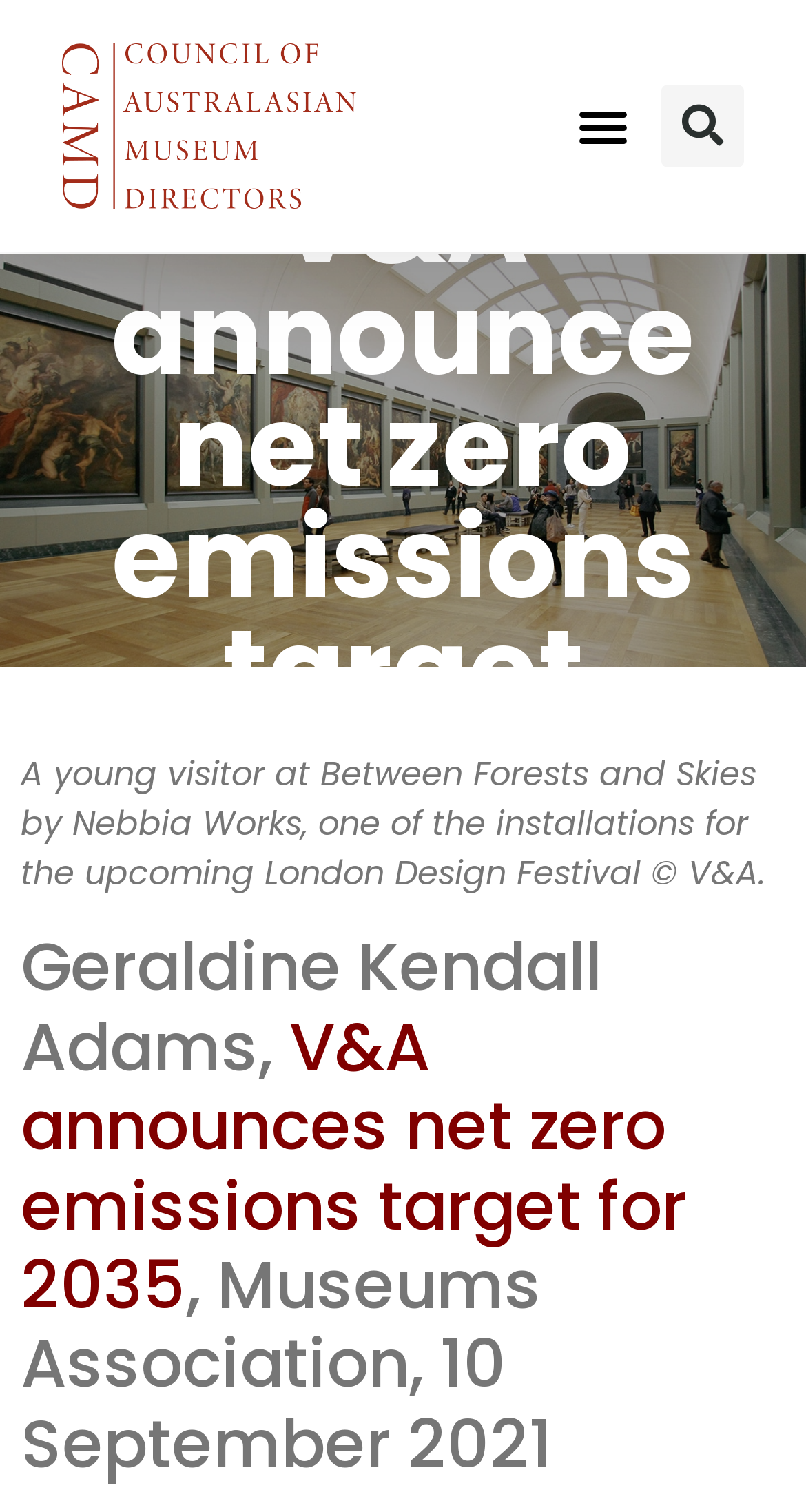Summarize the webpage with intricate details.

The webpage appears to be an article or news page from the V&A museum, with a focus on sustainability. At the top left of the page, there is a link to the Council of Australasian Museum Directors (CAMD) accompanied by an image with the same name. To the right of this link, there is a menu toggle button. Next to the menu toggle button, there is a search bar with a search button.

Below these top-level elements, there is a large image that spans the entire width of the page. Above this image, there is a heading that reads "V&A announce net zero emissions target". 

Below the image, there is a paragraph of text that describes a scene from an installation at the London Design Festival. Further down, there is a heading that cites an article from the Museums Association, dated 10 September 2021, which announces the V&A's net zero emissions target for 2035. This heading contains a link to the article.